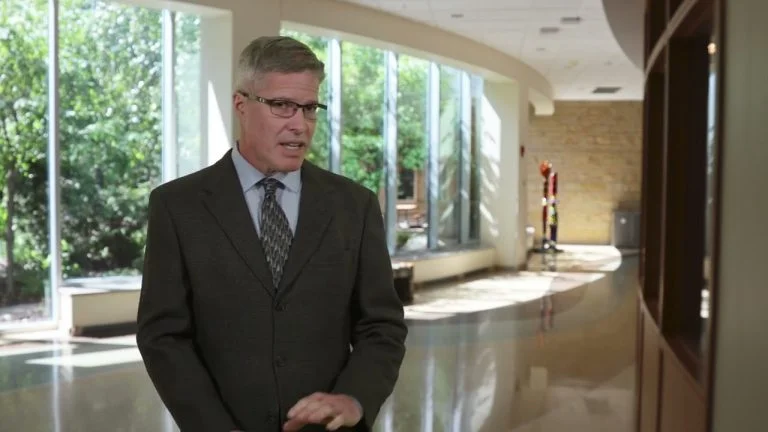Is the man in the image likely an expert on heart health?
Please answer using one word or phrase, based on the screenshot.

Yes